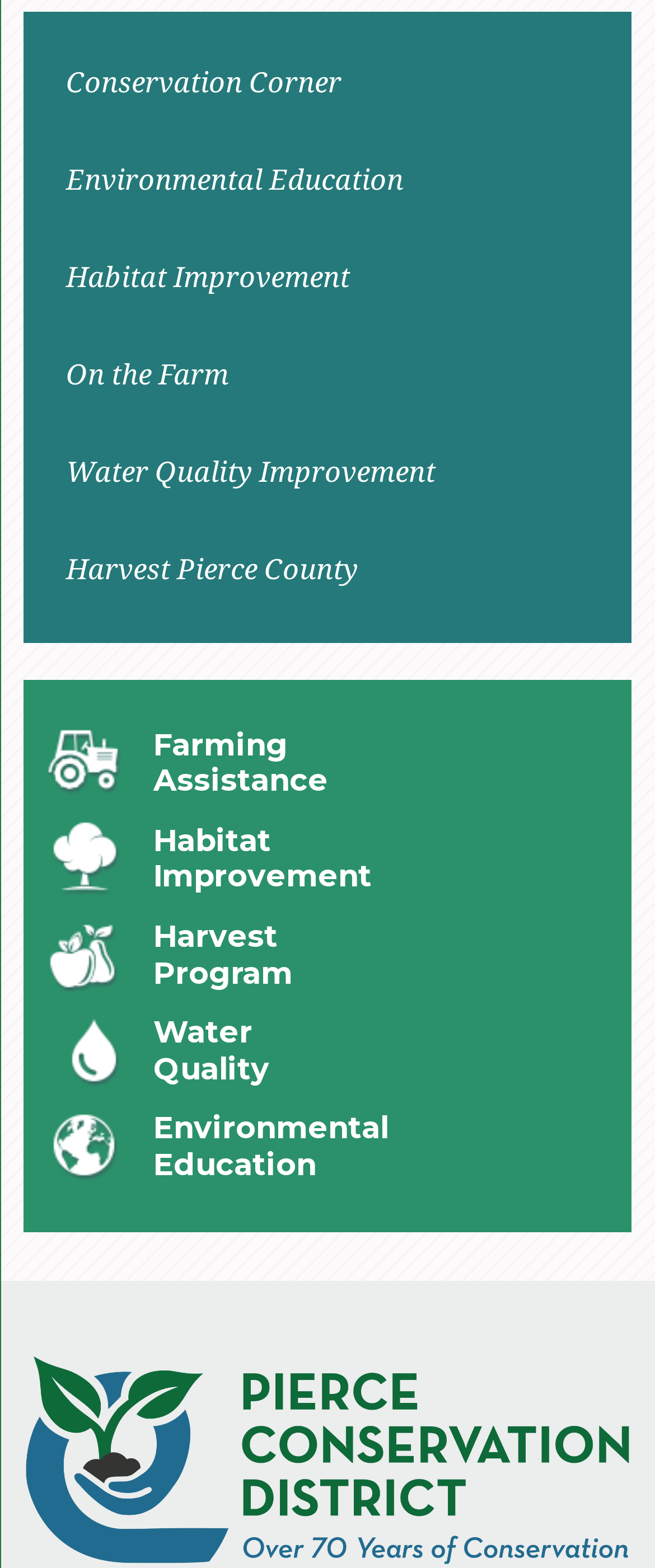Reply to the question with a single word or phrase:
What are the main sections of the webpage?

Menu and complementary